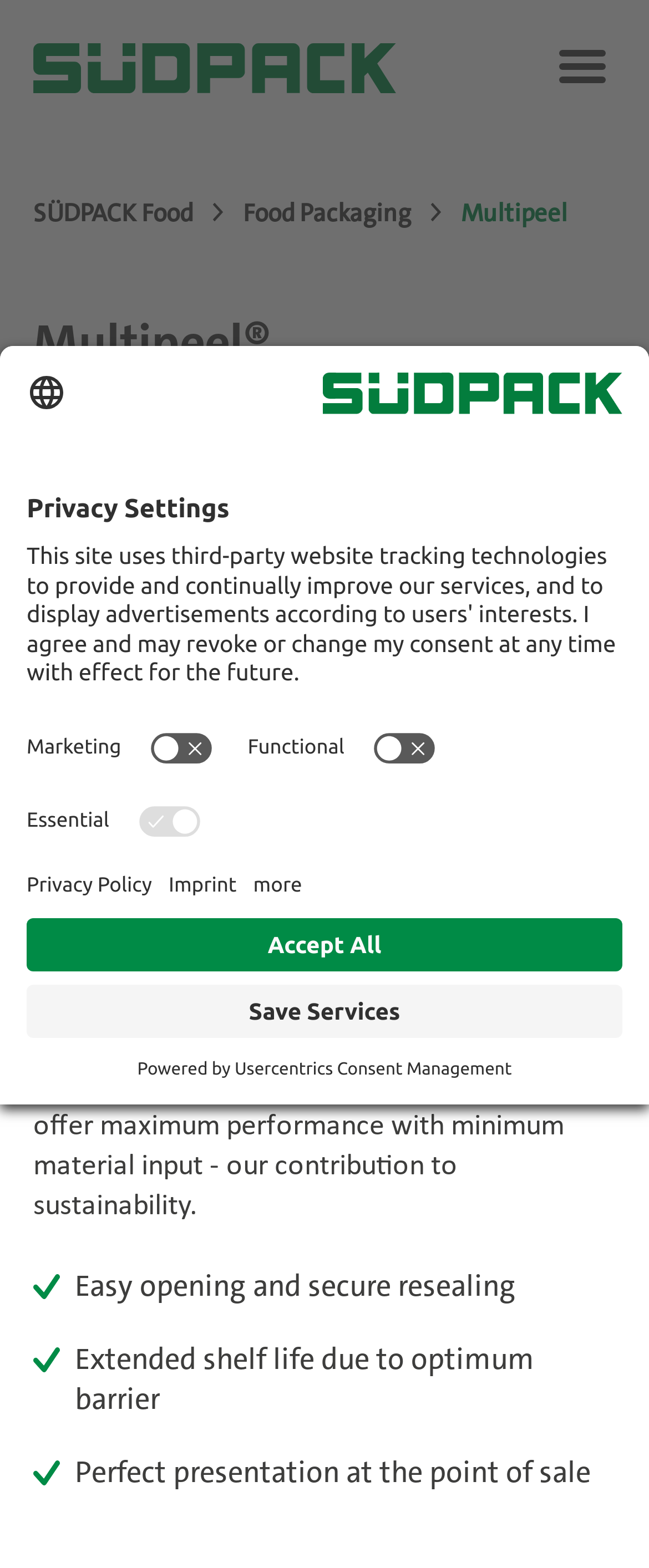What is the name of the company?
Please elaborate on the answer to the question with detailed information.

The name of the company can be found in the top-left corner of the webpage, where it says 'Südpack Food' in a logo format.